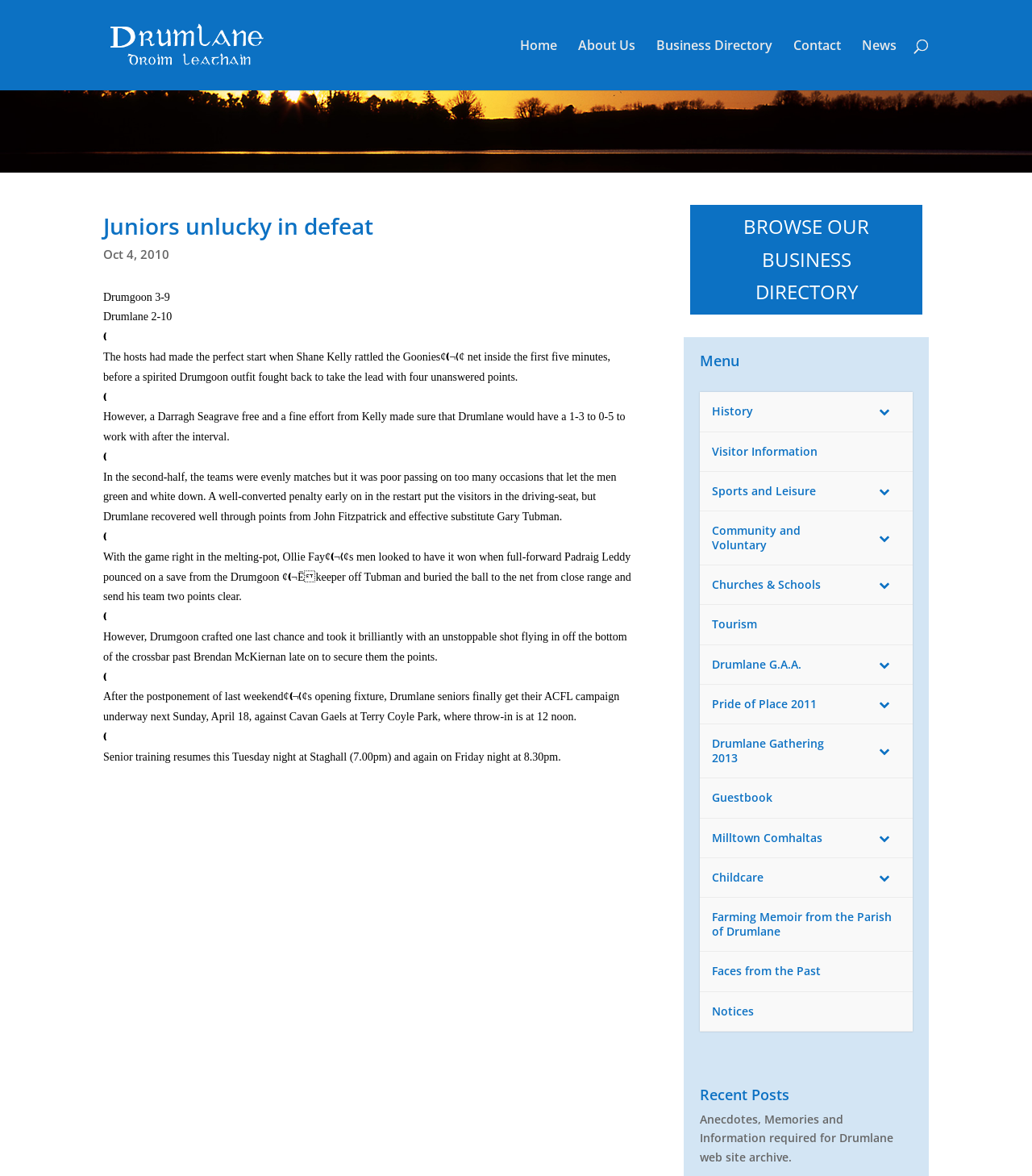What is the date of the news article?
Using the image as a reference, give an elaborate response to the question.

I inferred this answer by looking at the StaticText 'Oct 4, 2010' on the webpage, which suggests that this is the date of the news article.